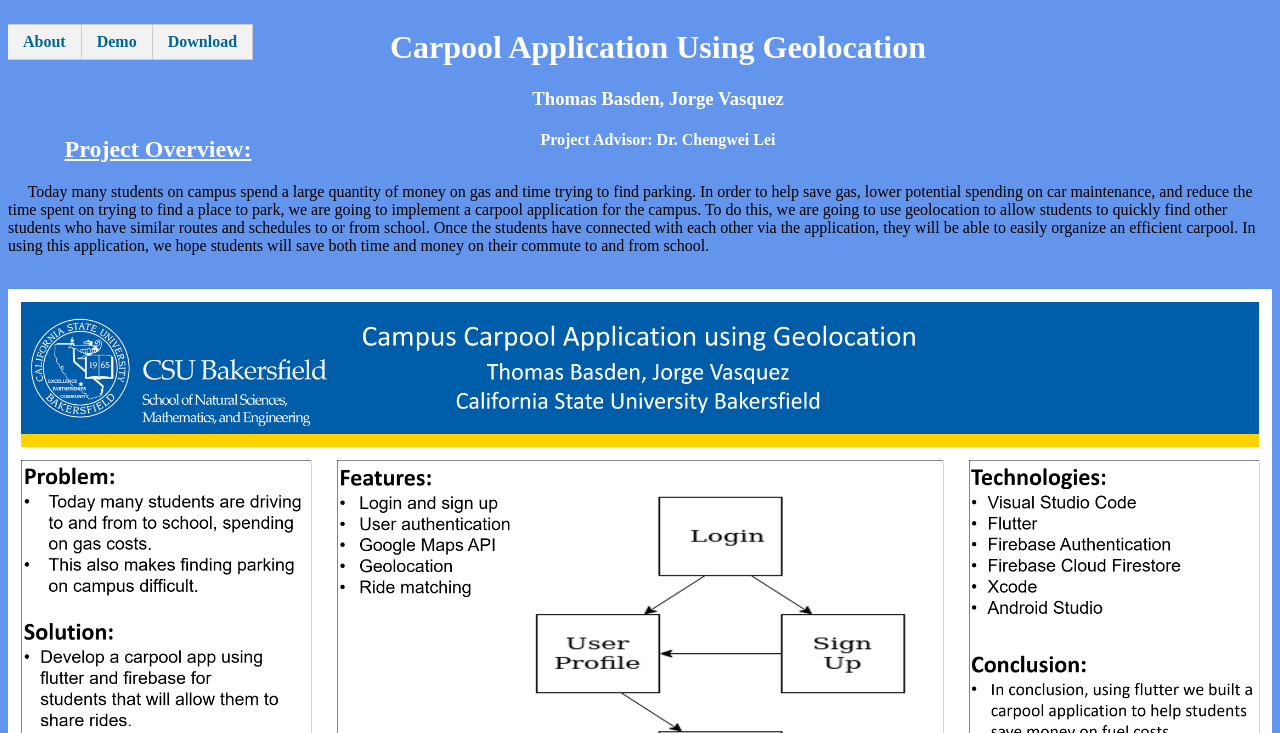What is the main functionality of the carpool application?
Please use the image to provide a one-word or short phrase answer.

Find students with similar routes